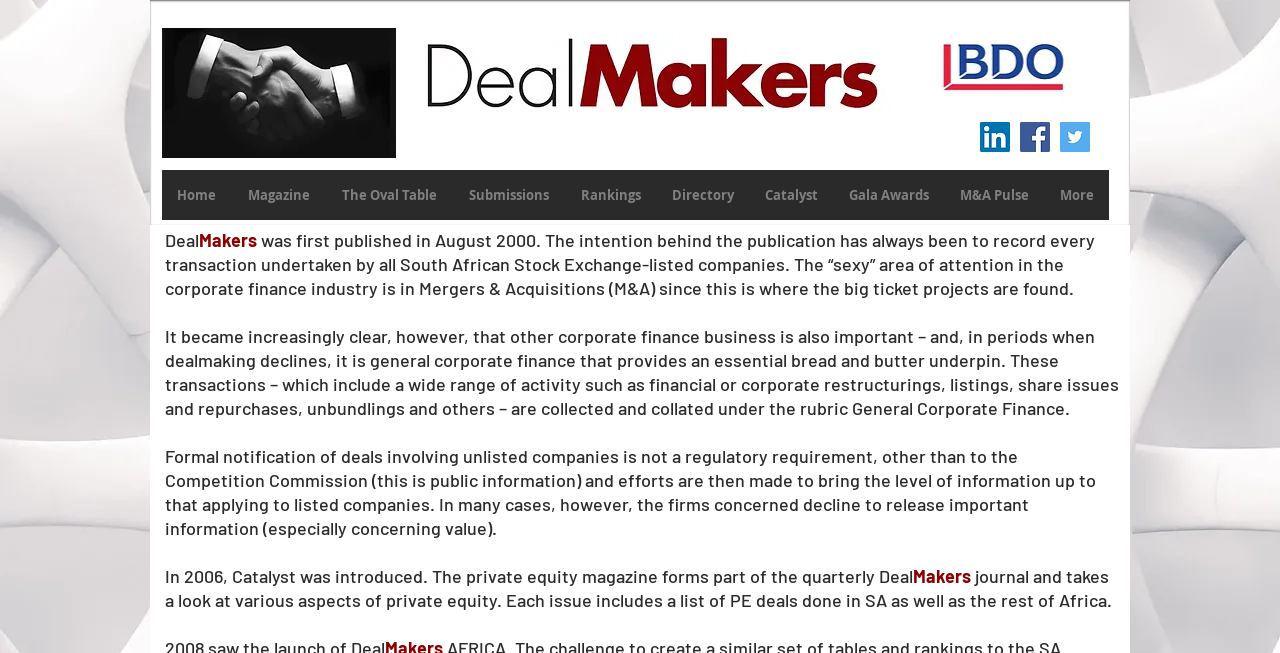Please indicate the bounding box coordinates of the element's region to be clicked to achieve the instruction: "Read about Magazine". Provide the coordinates as four float numbers between 0 and 1, i.e., [left, top, right, bottom].

[0.181, 0.26, 0.255, 0.337]